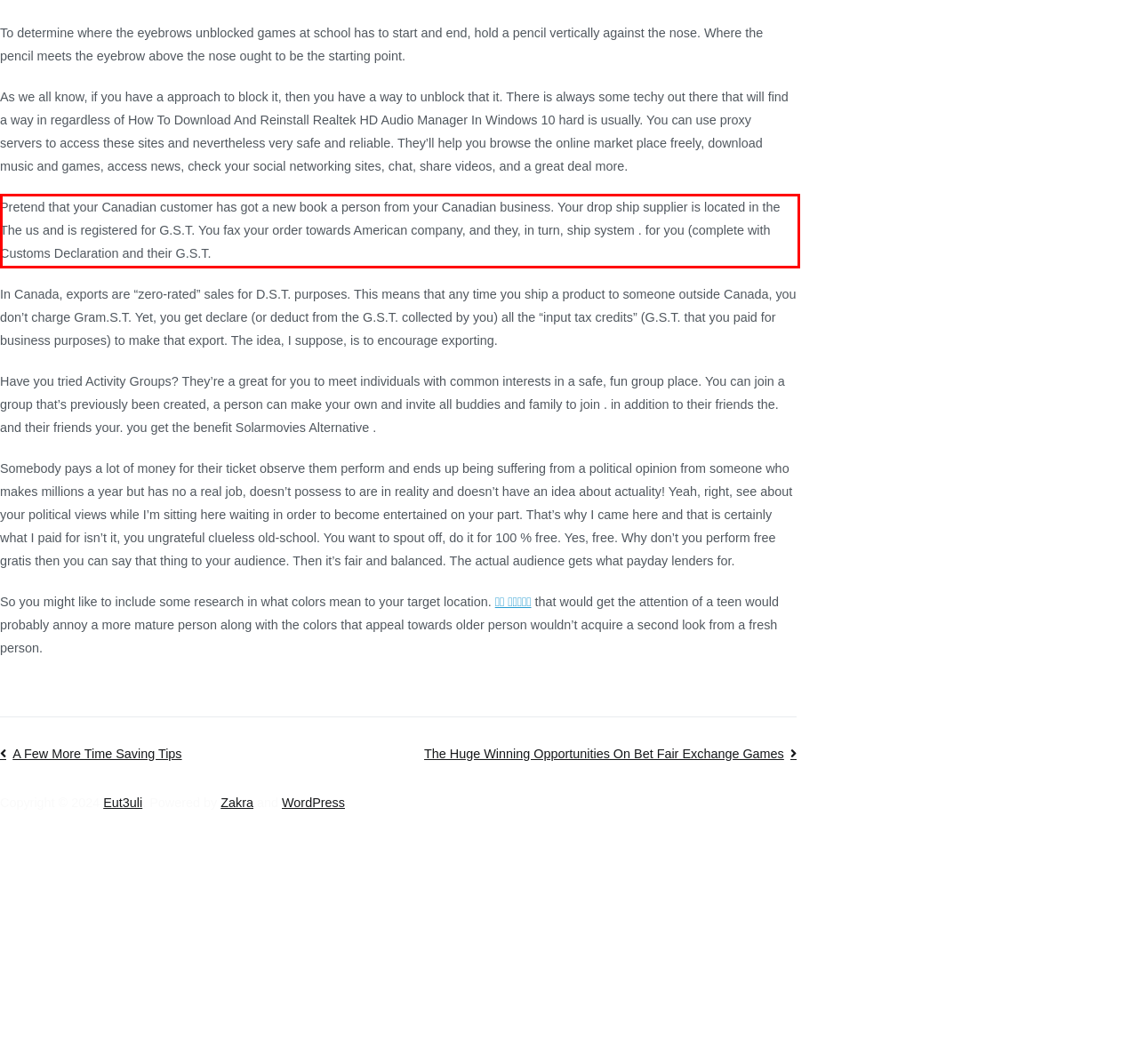Examine the webpage screenshot and use OCR to recognize and output the text within the red bounding box.

Pretend that your Canadian customer has got a new book a person from your Canadian business. Your drop ship supplier is located in the The us and is registered for G.S.T. You fax your order towards American company, and they, in turn, ship system . for you (complete with Customs Declaration and their G.S.T.